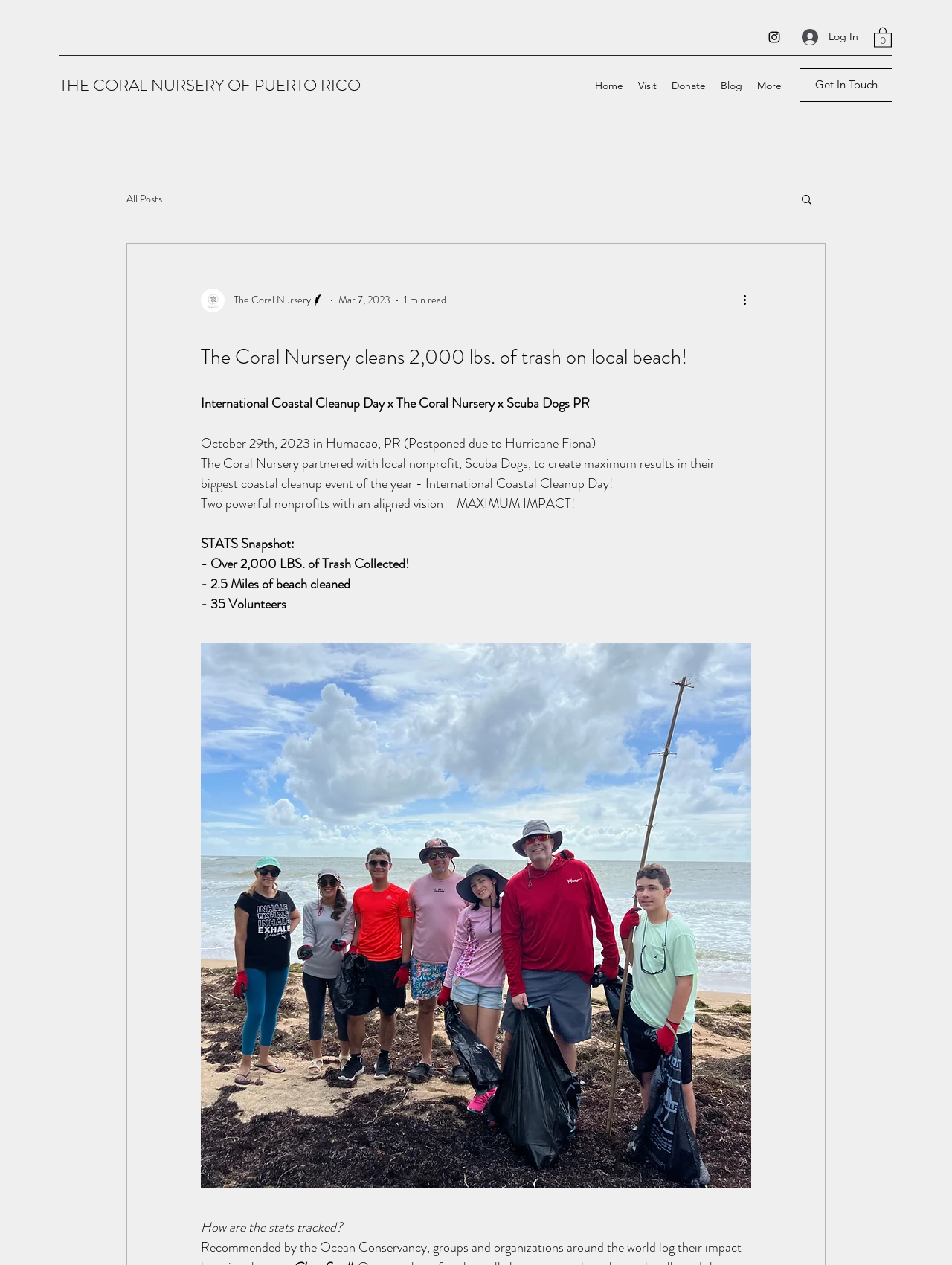Determine the bounding box coordinates of the clickable area required to perform the following instruction: "Log in to the website". The coordinates should be represented as four float numbers between 0 and 1: [left, top, right, bottom].

[0.831, 0.019, 0.912, 0.04]